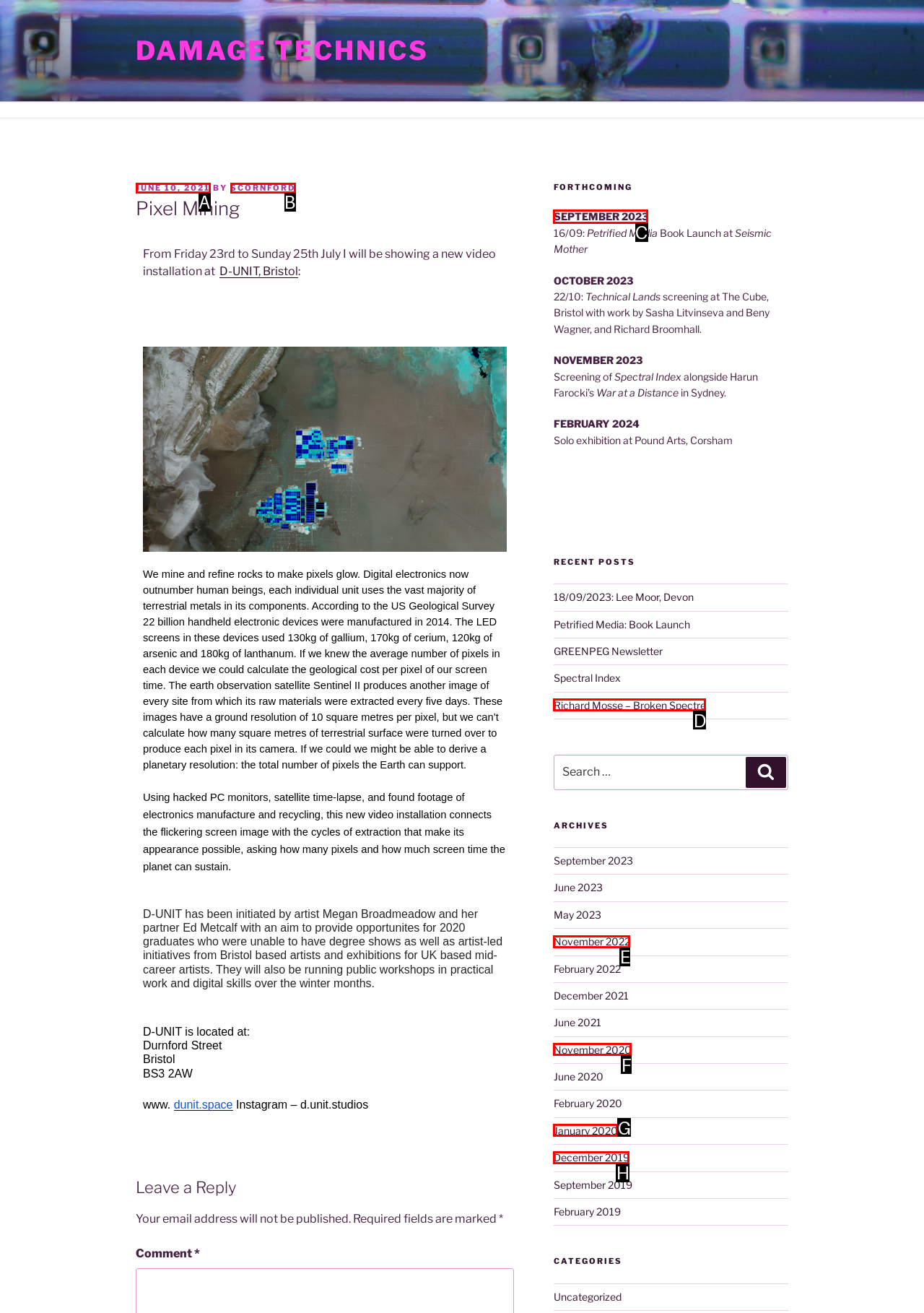Choose the letter of the option you need to click to View the forthcoming event in September 2023. Answer with the letter only.

C